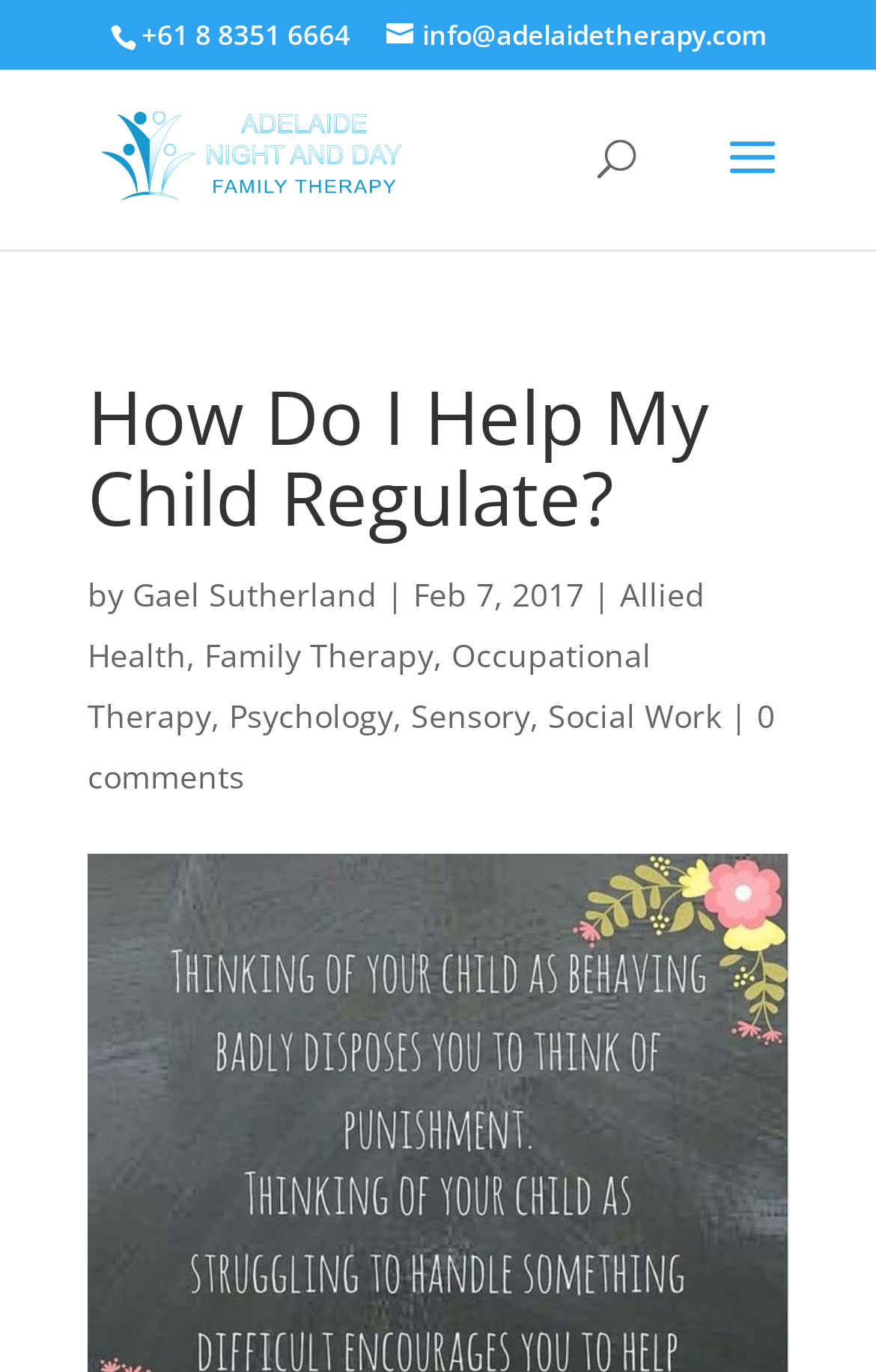Who wrote the article?
Please give a well-detailed answer to the question.

I found the author's name by looking at the link element with the bounding box coordinates [0.151, 0.417, 0.431, 0.448], which contains the text 'Gael Sutherland'.